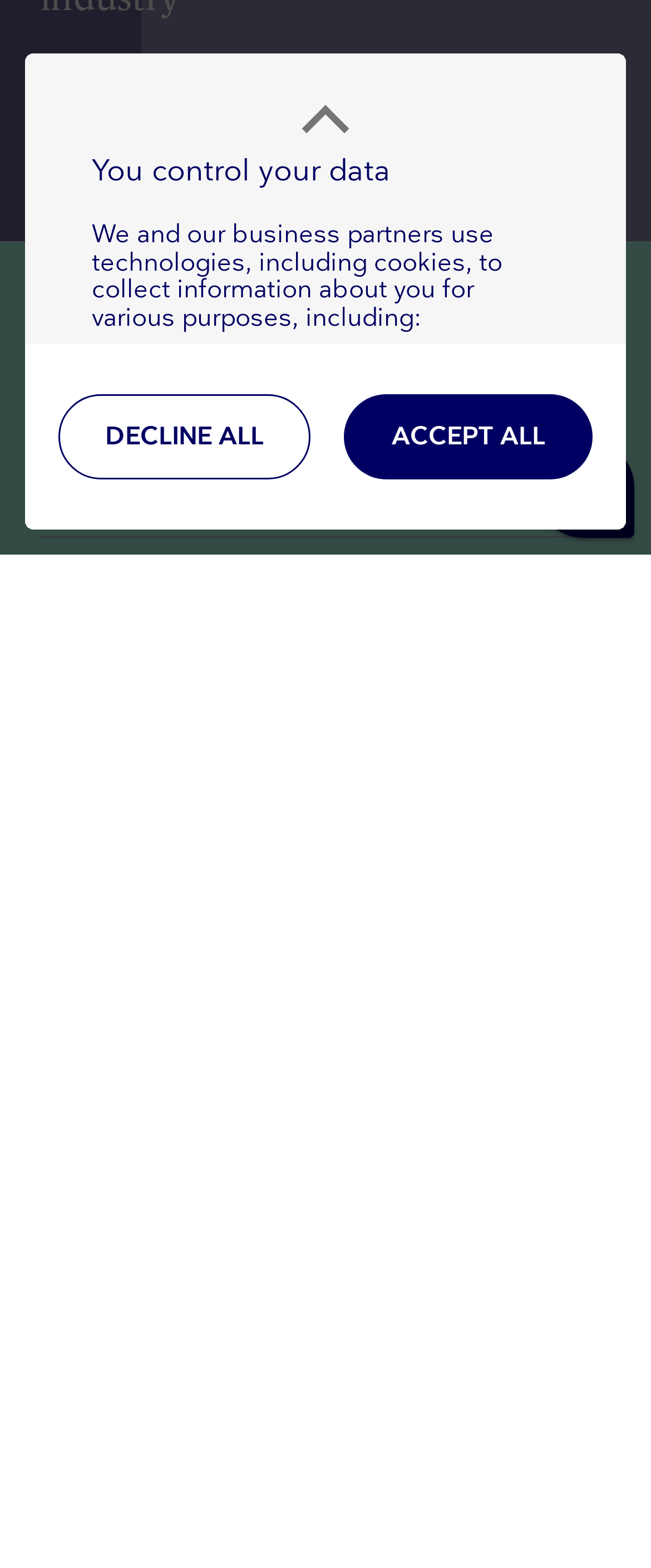Locate the UI element that matches the description Read more about cookies in the webpage screenshot. Return the bounding box coordinates in the format (top-left x, top-left y, bottom-right x, bottom-right y), with values ranging from 0 to 1.

[0.141, 0.547, 0.859, 0.568]